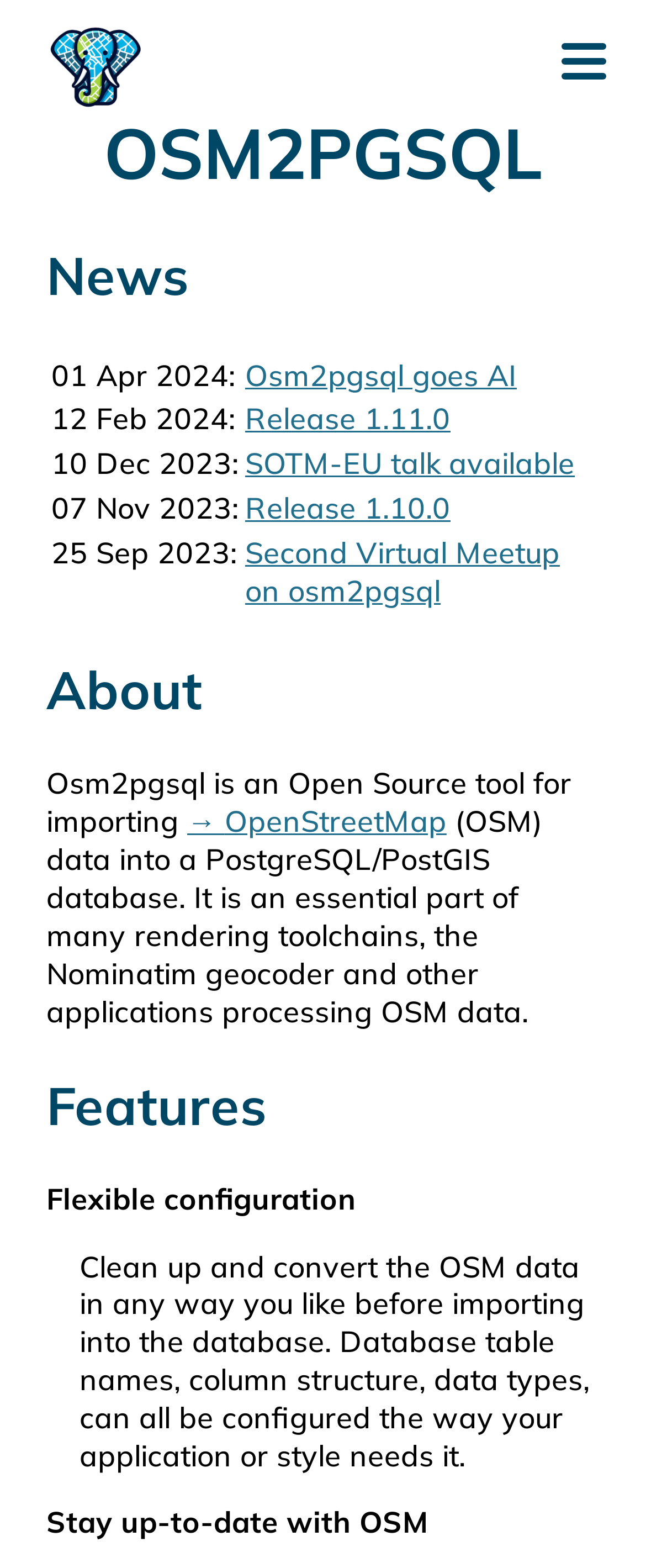Construct a comprehensive description capturing every detail on the webpage.

The webpage is about osm2pgsql, a tool for importing OpenStreetMap (OSM) data into a PostgreSQL/PostGIS database. At the top left, there is a logo image and a link. Below the logo, there is a checkbox at the top right corner. 

The main content is divided into four sections: News, About, Features, and an unnamed section at the top. The News section is located below the checkbox and contains a heading "News" followed by a list of news articles with dates and titles, such as "Osm2pgsql goes AI", "Release 1.11.0", and "Second Virtual Meetup on osm2pgsql". Each news article has a link to its corresponding page.

The About section is below the News section and contains a heading "About" followed by a paragraph of text describing osm2pgsql as an Open Source tool for importing OSM data into a PostgreSQL/PostGIS database. The text also mentions that osm2pgsql is an essential part of many rendering toolchains, the Nominatim geocoder, and other applications processing OSM data. There is a link to OpenStreetMap within the paragraph.

The Features section is below the About section and contains a heading "Features" followed by a list of features, including "Flexible configuration" and "Stay up-to-date with OSM". Each feature has a brief description, such as "Clean up and convert the OSM data in any way you like before importing into the database."